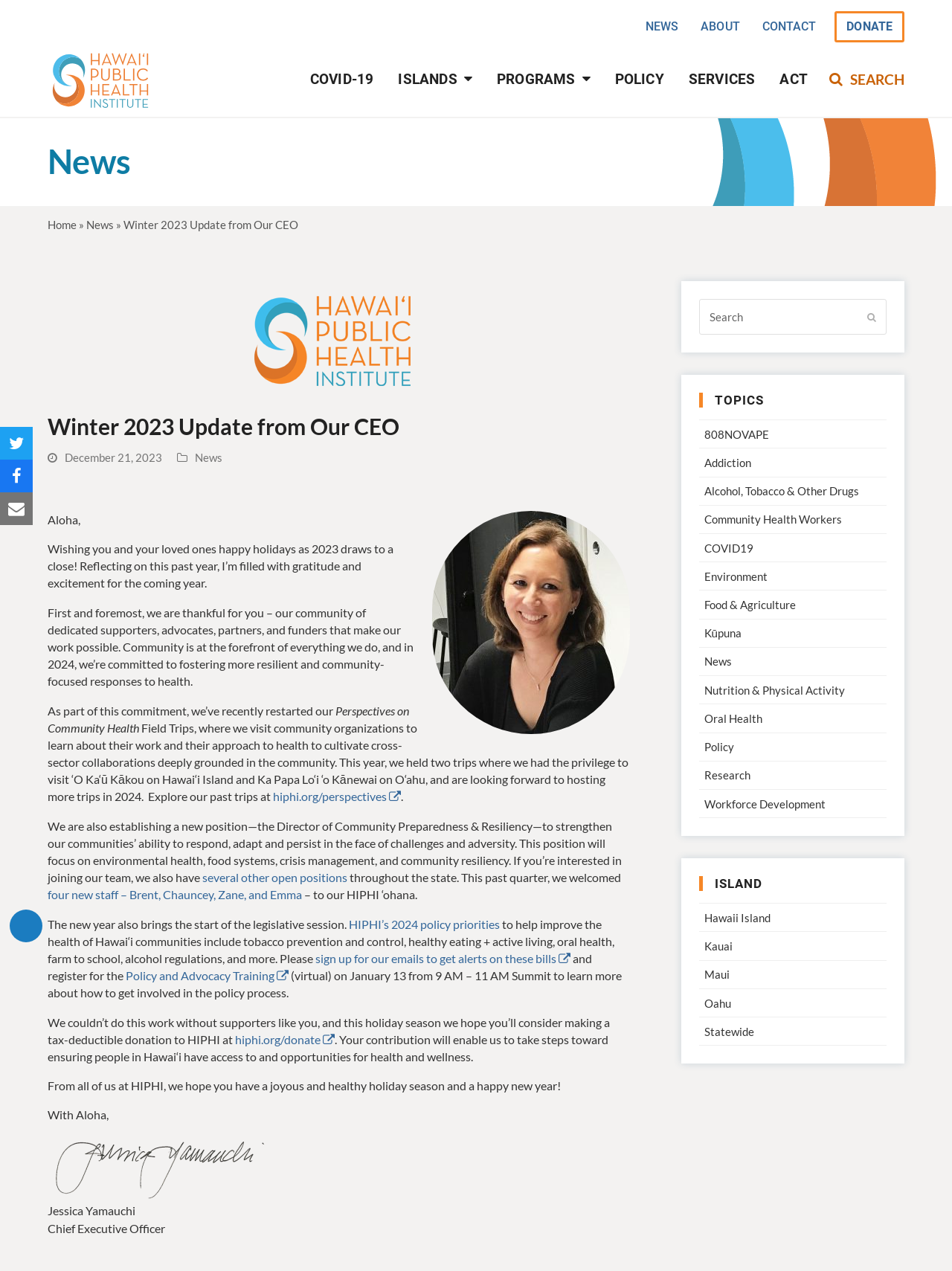Please identify the bounding box coordinates of the region to click in order to complete the given instruction: "Search for something". The coordinates should be four float numbers between 0 and 1, i.e., [left, top, right, bottom].

[0.735, 0.235, 0.931, 0.263]